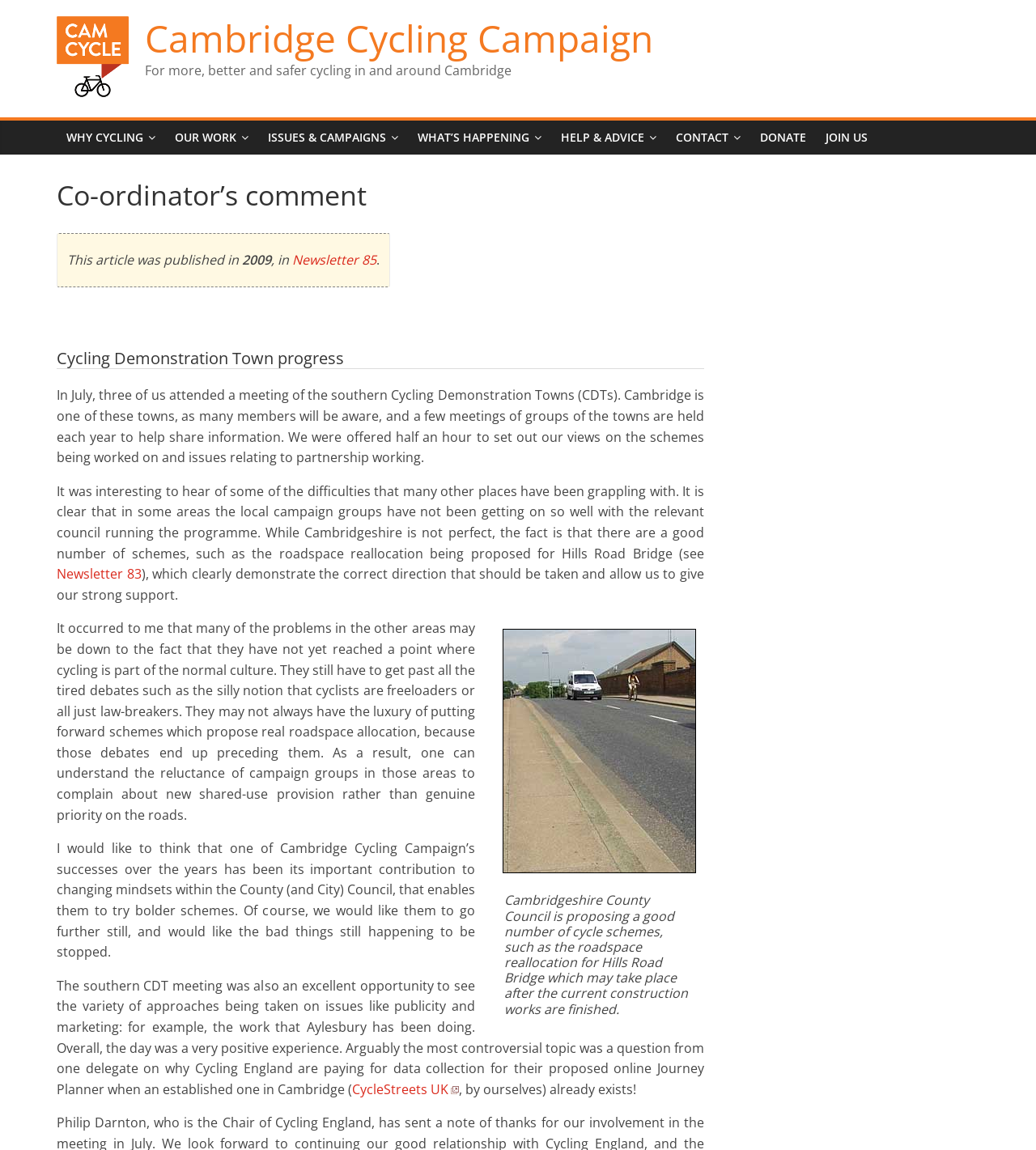What is the name of the online Journey Planner?
Analyze the image and deliver a detailed answer to the question.

The name of the online Journey Planner is mentioned in the link 'CycleStreets UK' which is located at the bottom of the webpage.